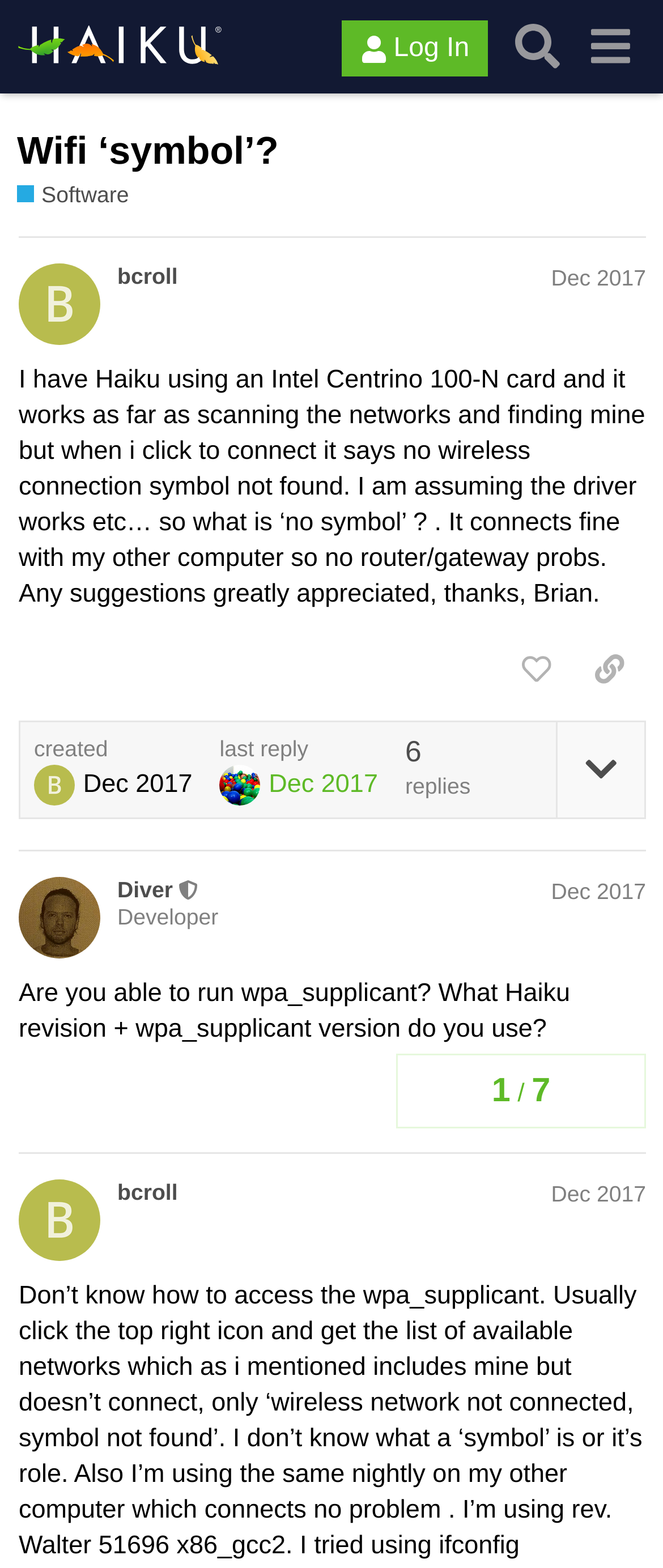Provide a thorough description of the webpage you see.

This webpage appears to be a forum discussion page, specifically a topic related to software that runs under Haiku. At the top, there is a header section with a logo image and a link to "Haiku Community" on the left, and two buttons, "Log In" and "Search", on the right. Below the header, there is a heading that reads "Wifi ‘symbol’?" followed by two links, "Wifi ‘symbol’?" and "Software".

The main content of the page is divided into two posts, each with a heading that displays the username and date of the post. The first post, by user "bcroll", is located near the top of the page and takes up about half of the screen. It contains a long paragraph of text describing an issue with connecting to a wireless network using Haiku. Below the text, there are several buttons, including "like this post", "copy a link to this post to clipboard", and "expand topic details".

The second post, by user "Diver", is located below the first post and takes up about a quarter of the screen. It contains a shorter paragraph of text asking questions about the issue described in the first post. Below the text, there are similar buttons as in the first post.

On the right side of the page, there is a navigation section that displays the topic progress, with headings and links to different parts of the topic.